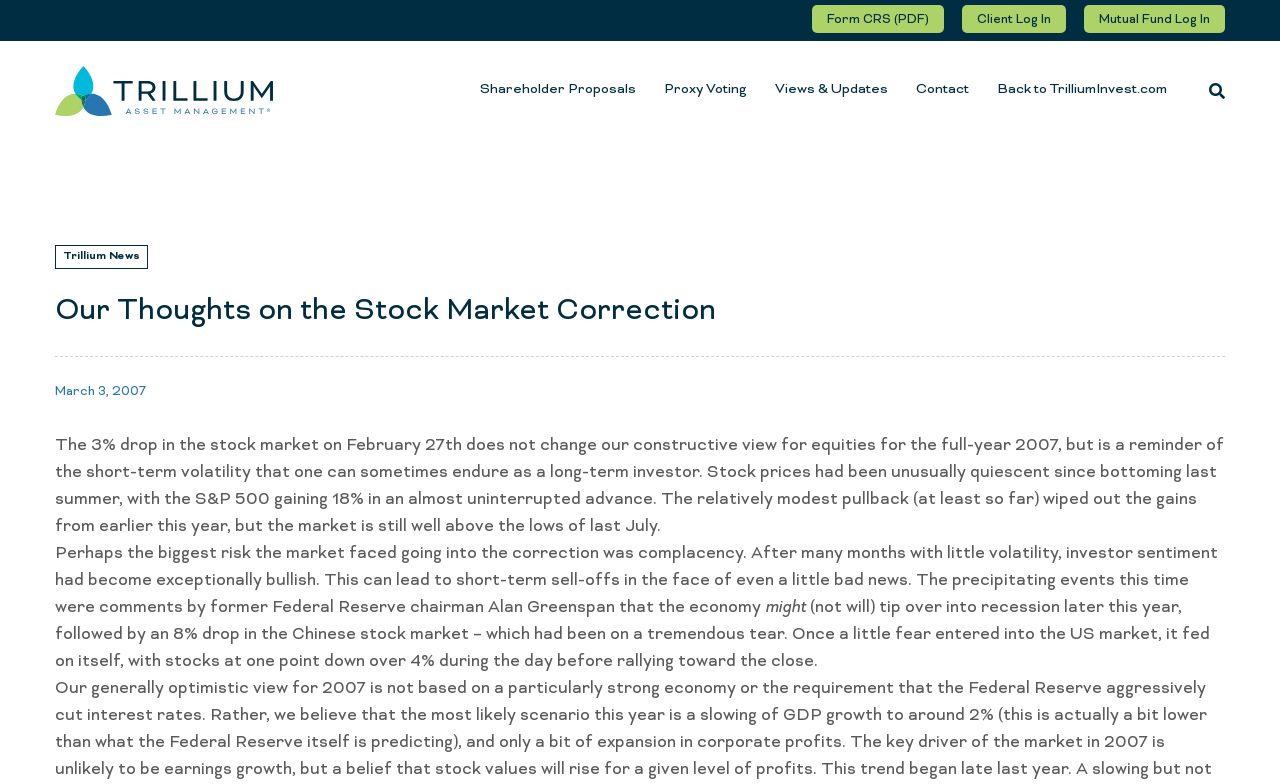Identify the coordinates of the bounding box for the element described below: "Mutual Fund Log In". Return the coordinates as four float numbers between 0 and 1: [left, top, right, bottom].

[0.847, 0.006, 0.957, 0.042]